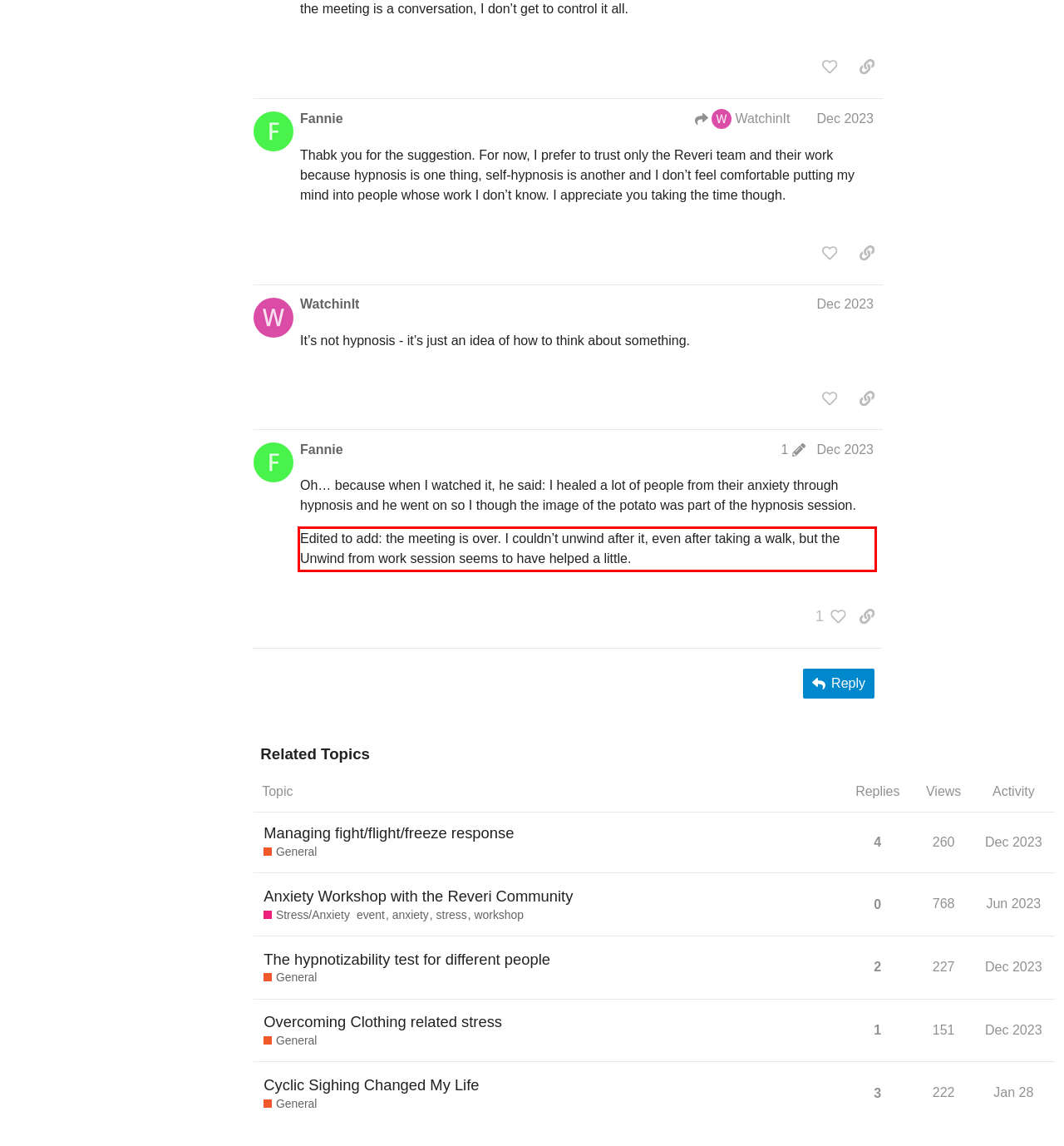You have a webpage screenshot with a red rectangle surrounding a UI element. Extract the text content from within this red bounding box.

Edited to add: the meeting is over. I couldn’t unwind after it, even after taking a walk, but the Unwind from work session seems to have helped a little.